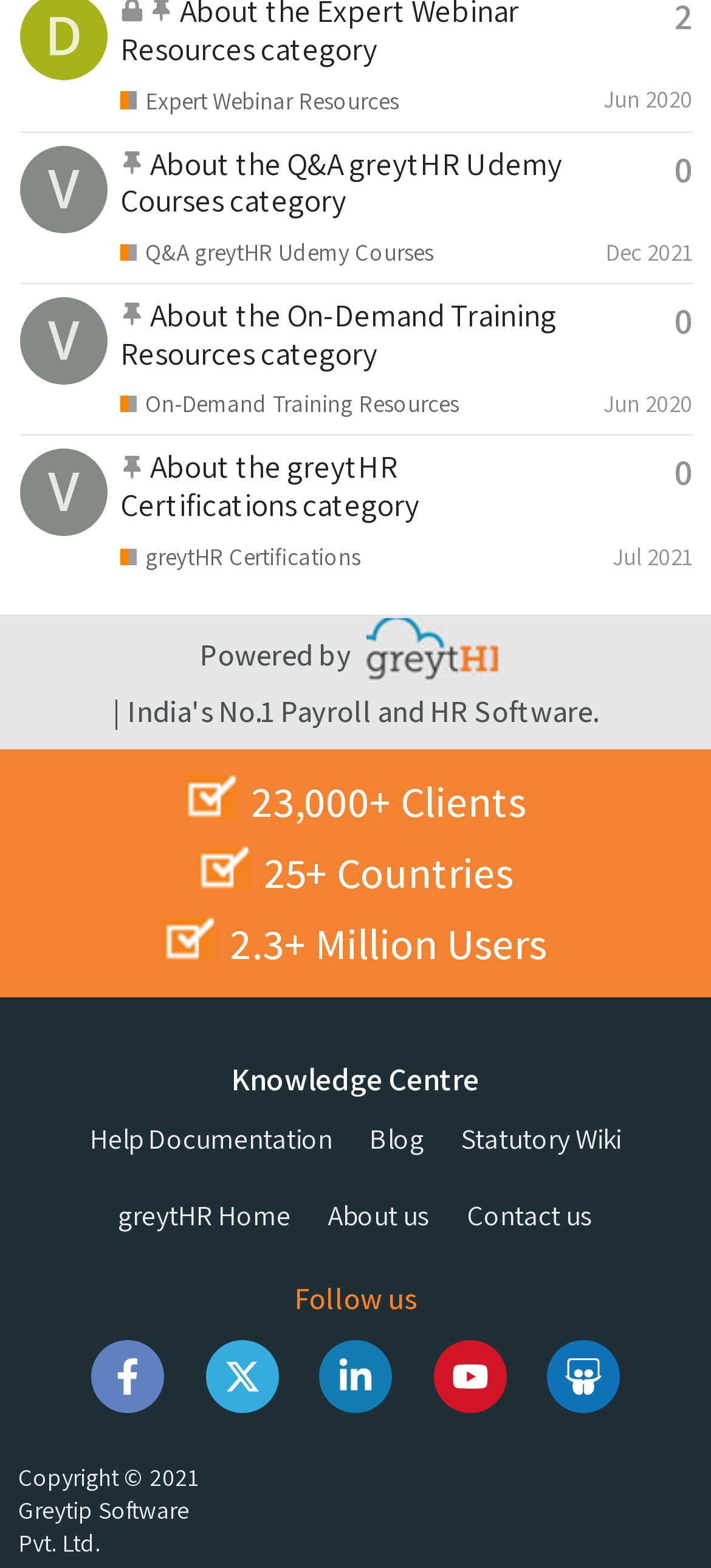Using the elements shown in the image, answer the question comprehensively: How many clients does Greytip Software Pvt. Ltd. have?

The StaticText '23,000+ Clients' suggests that Greytip Software Pvt. Ltd. has more than 23,000 clients.